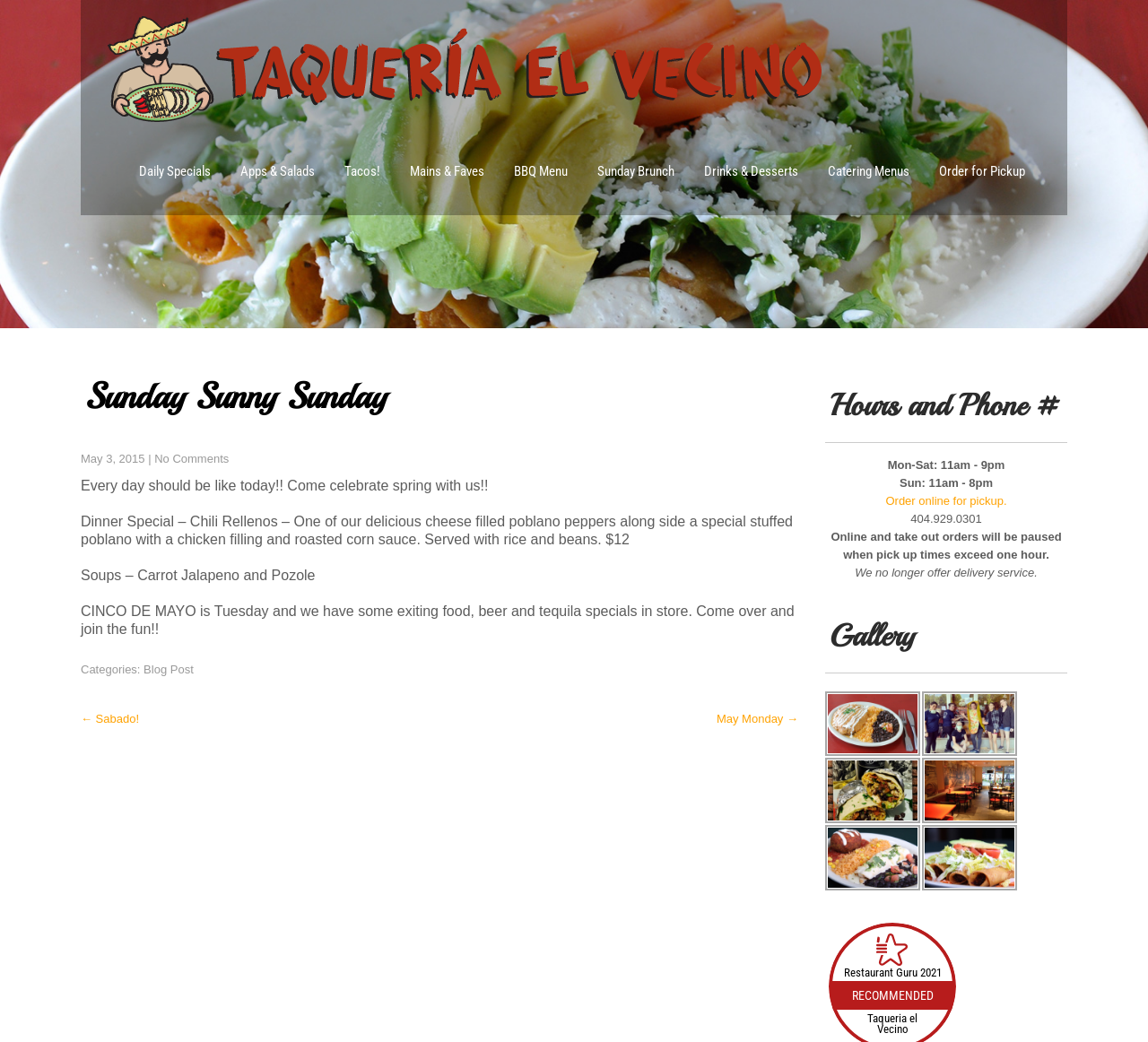Can I order online for delivery?
Look at the webpage screenshot and answer the question with a detailed explanation.

The webpage states 'We no longer offer delivery service', which indicates that online ordering for delivery is not available.